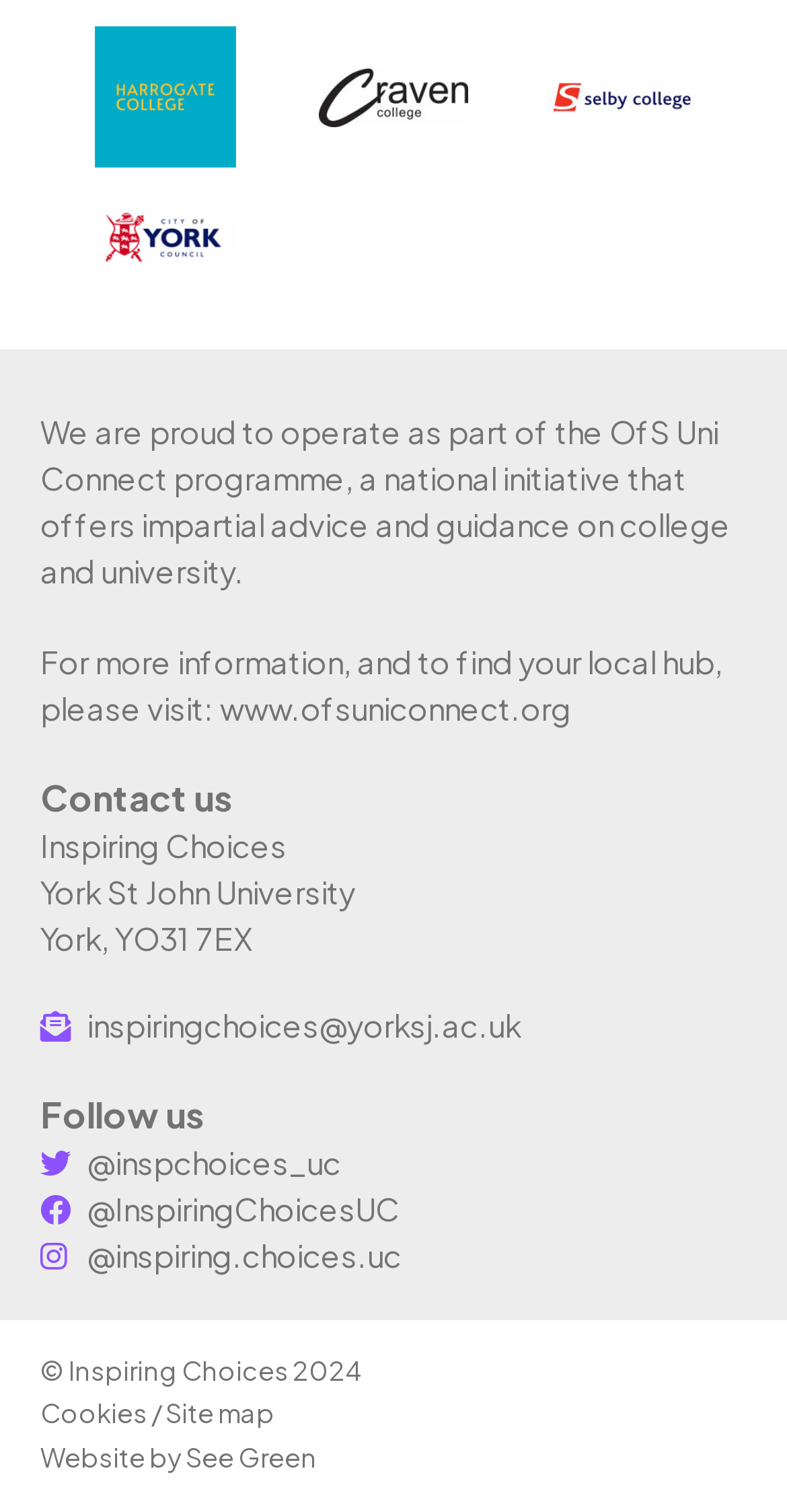Respond with a single word or phrase:
How many logos are displayed on the webpage?

4